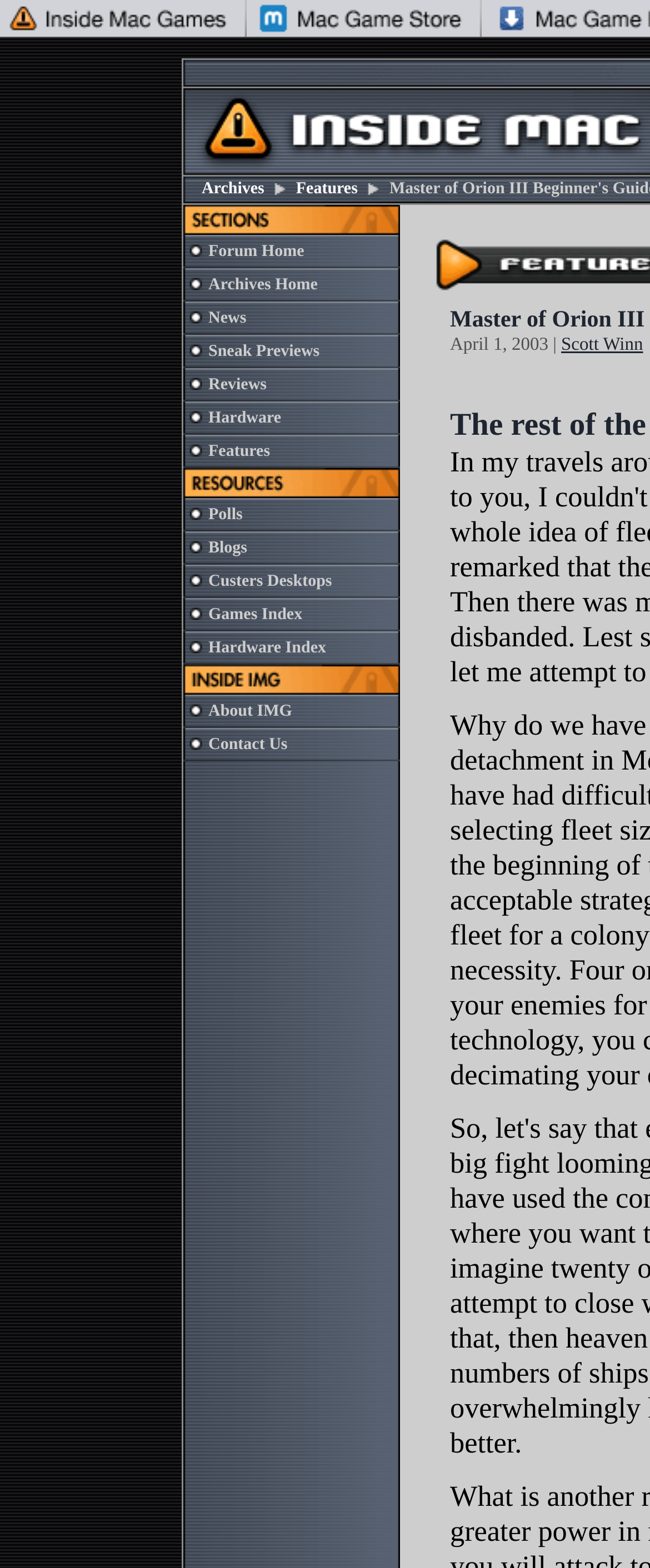Find the bounding box coordinates for the area that should be clicked to accomplish the instruction: "Click the News link".

[0.321, 0.197, 0.379, 0.209]